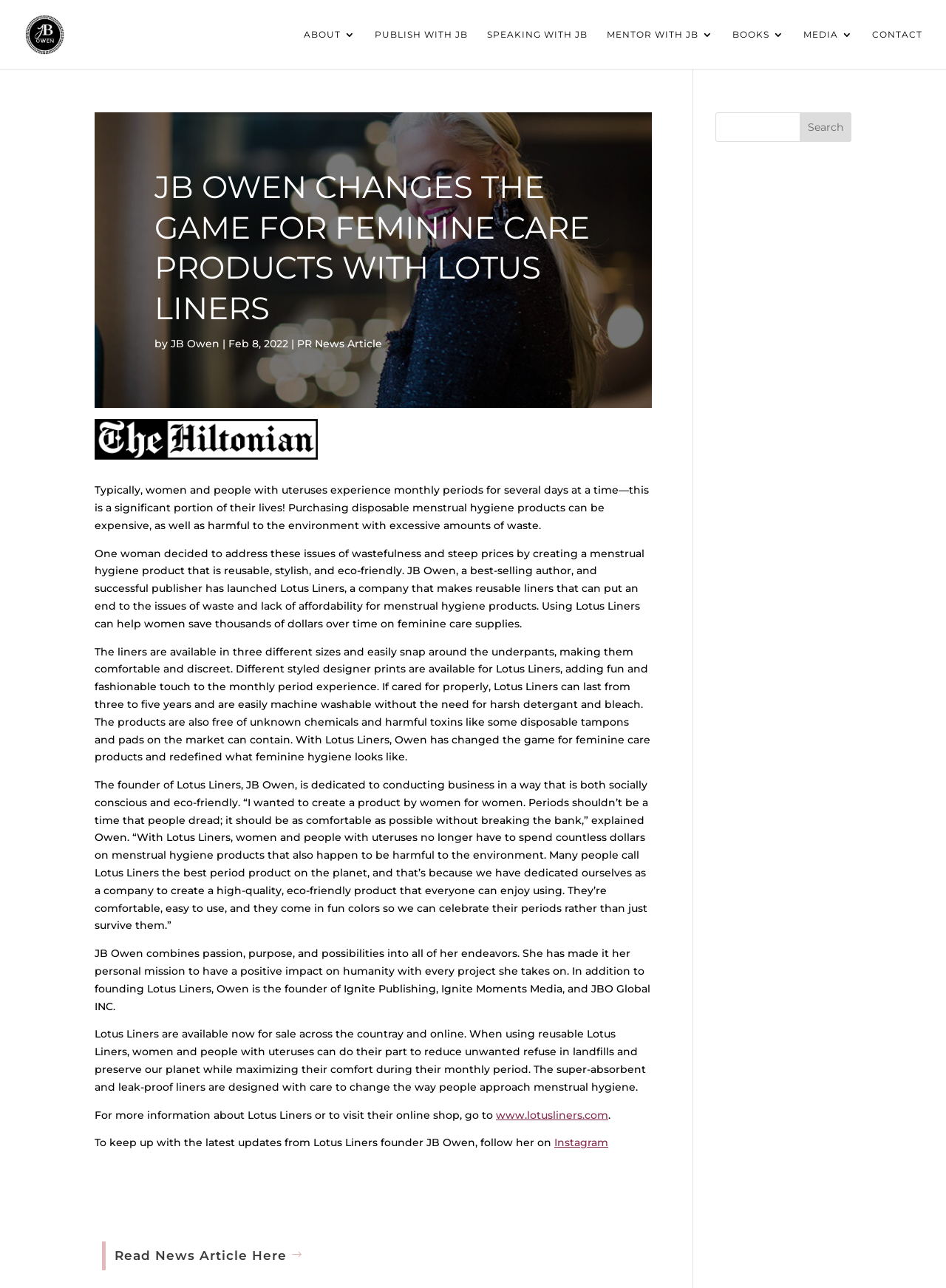Locate the bounding box coordinates of the element you need to click to accomplish the task described by this instruction: "Read the news article".

[0.112, 0.964, 0.33, 0.986]